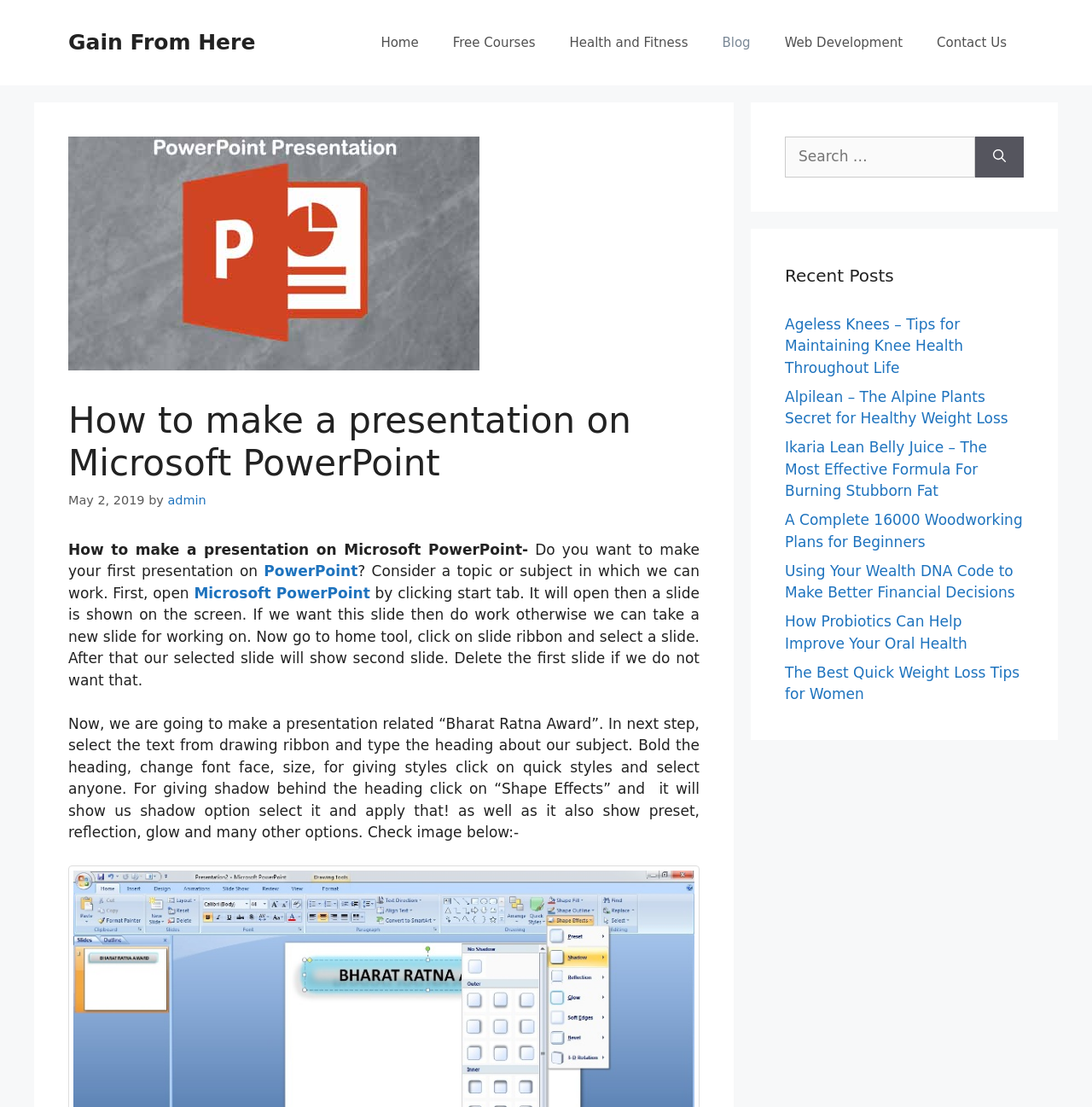Provide a brief response to the question below using one word or phrase:
What is the name of the software being used to make the presentation?

Microsoft PowerPoint